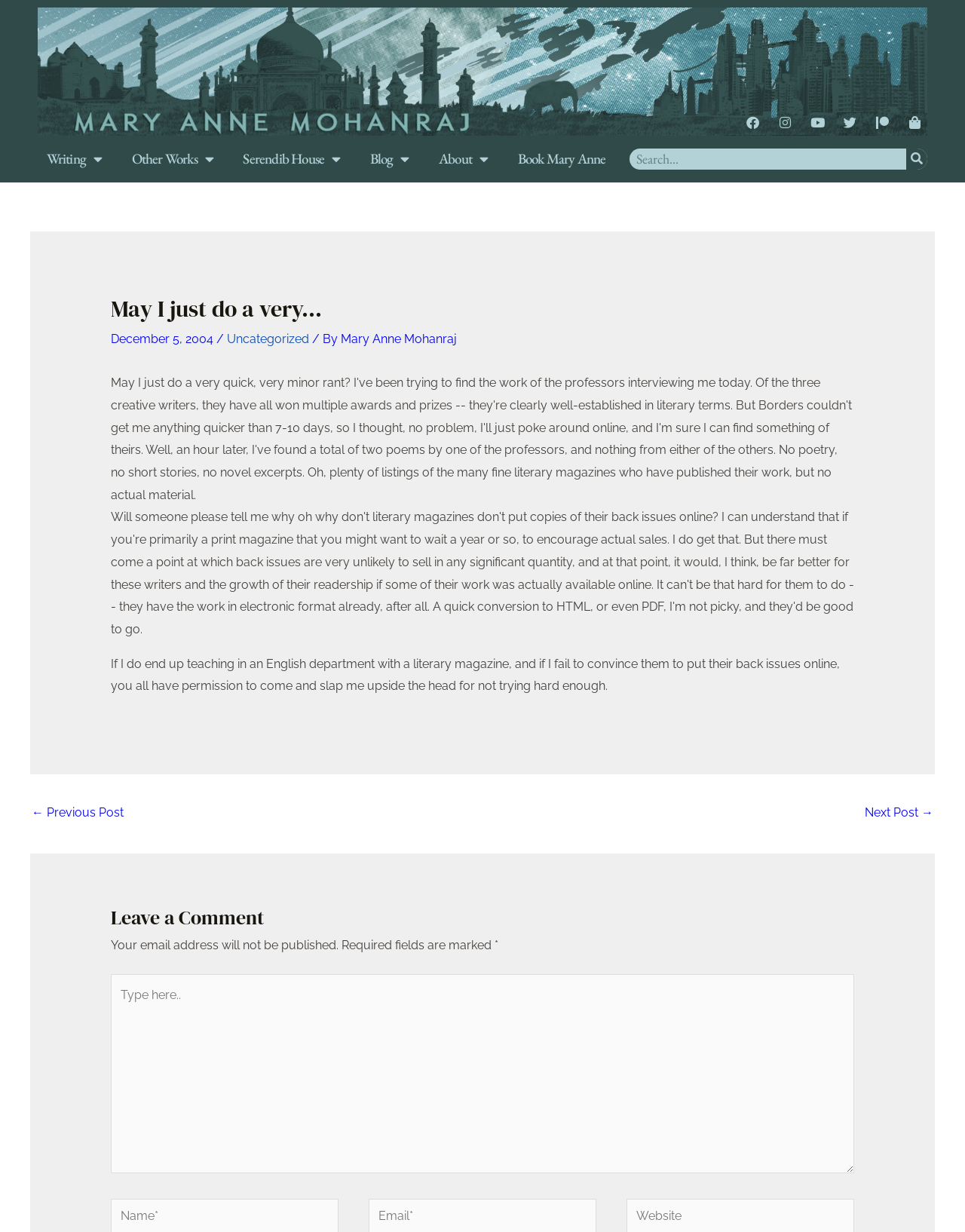What is the purpose of the textbox?
Please give a detailed and thorough answer to the question, covering all relevant points.

The textbox is located in the 'Leave a Comment' section, and it has a placeholder text 'Type here..', indicating that it is for users to type their comments.